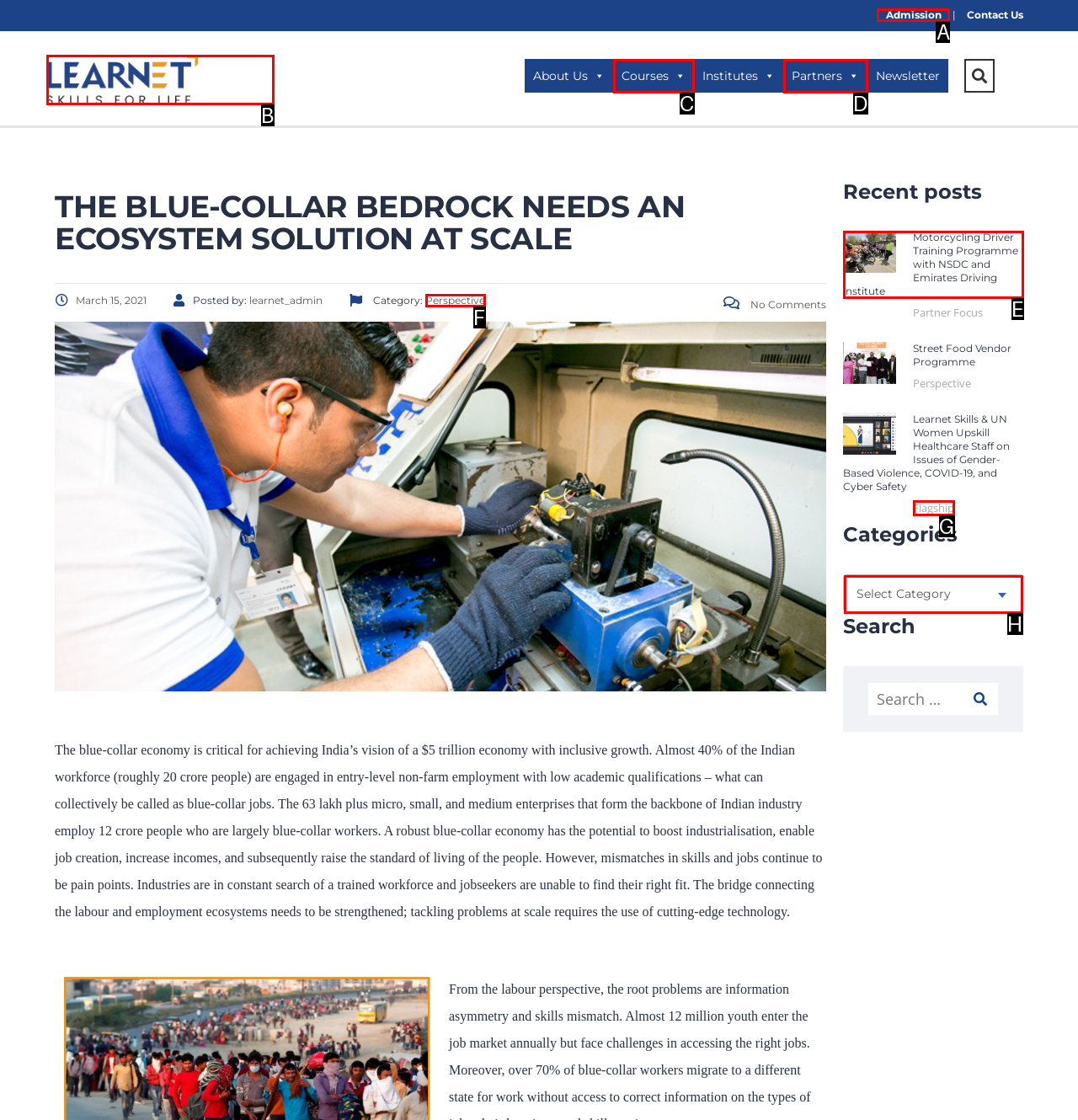Given the instruction: Click on the 'Admission' link, which HTML element should you click on?
Answer with the letter that corresponds to the correct option from the choices available.

A